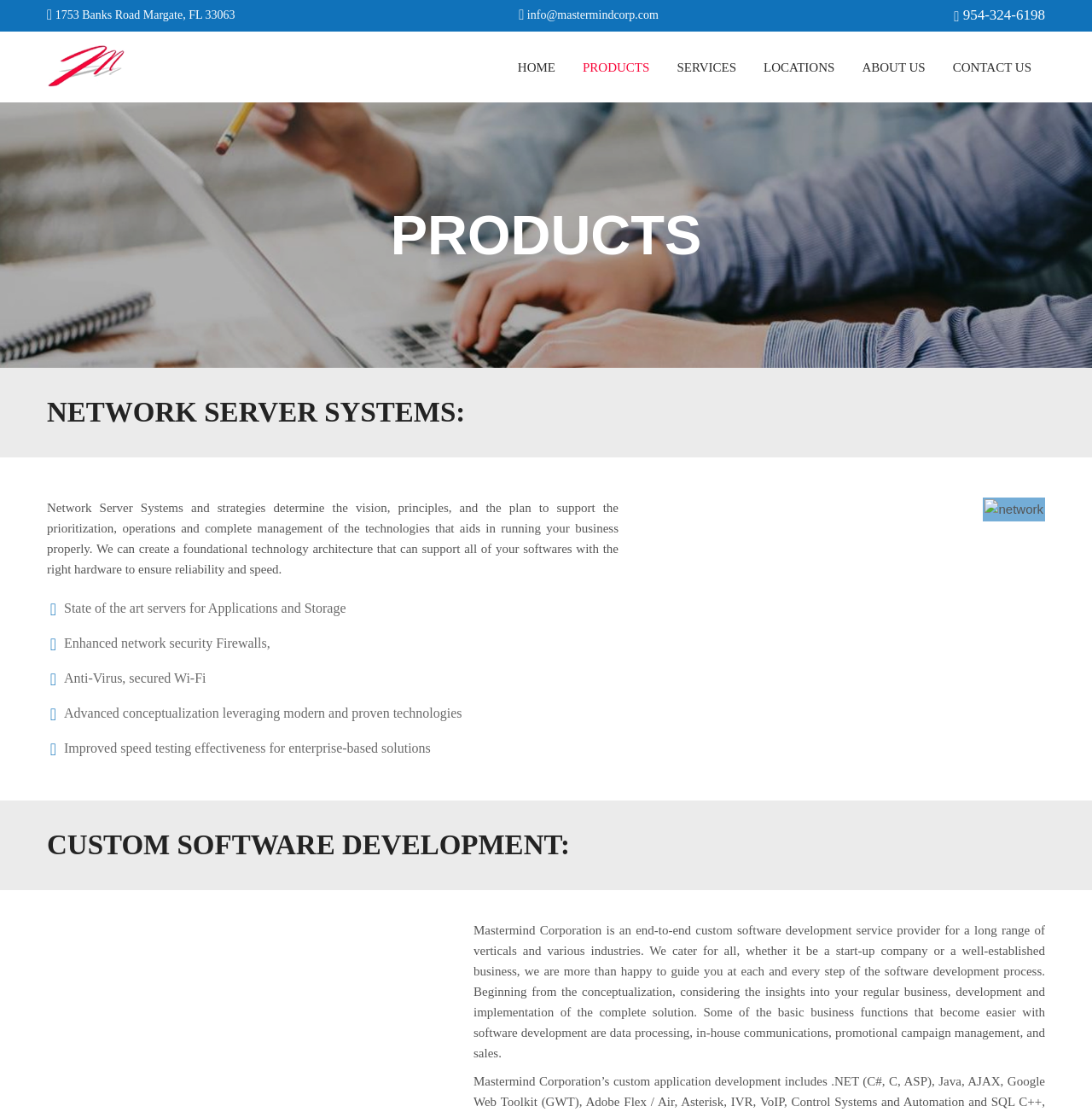Bounding box coordinates are specified in the format (top-left x, top-left y, bottom-right x, bottom-right y). All values are floating point numbers bounded between 0 and 1. Please provide the bounding box coordinate of the region this sentence describes: Products

[0.521, 0.045, 0.607, 0.076]